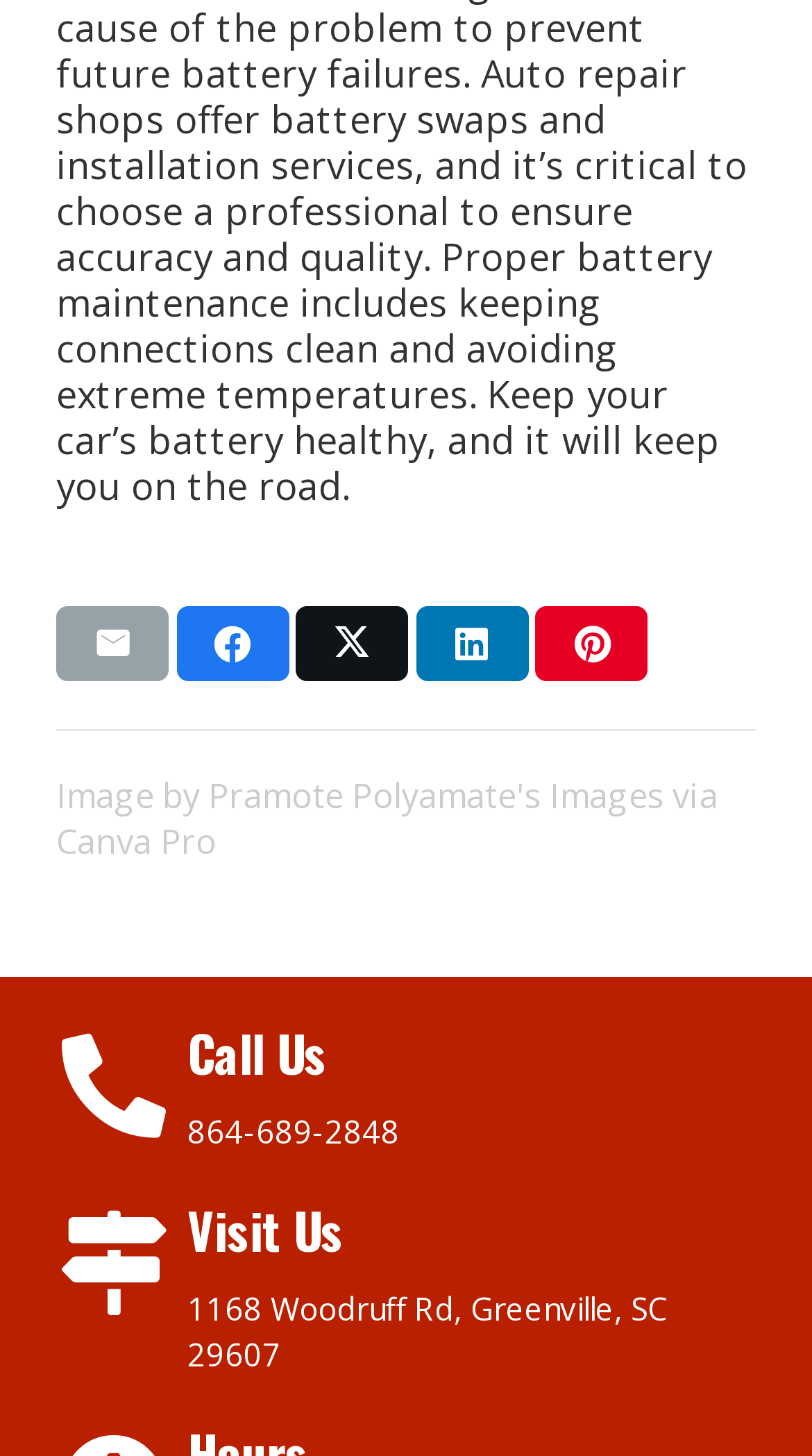Locate the bounding box of the UI element with the following description: "aria-label="Pin this" title="Pin this"".

[0.66, 0.416, 0.798, 0.467]